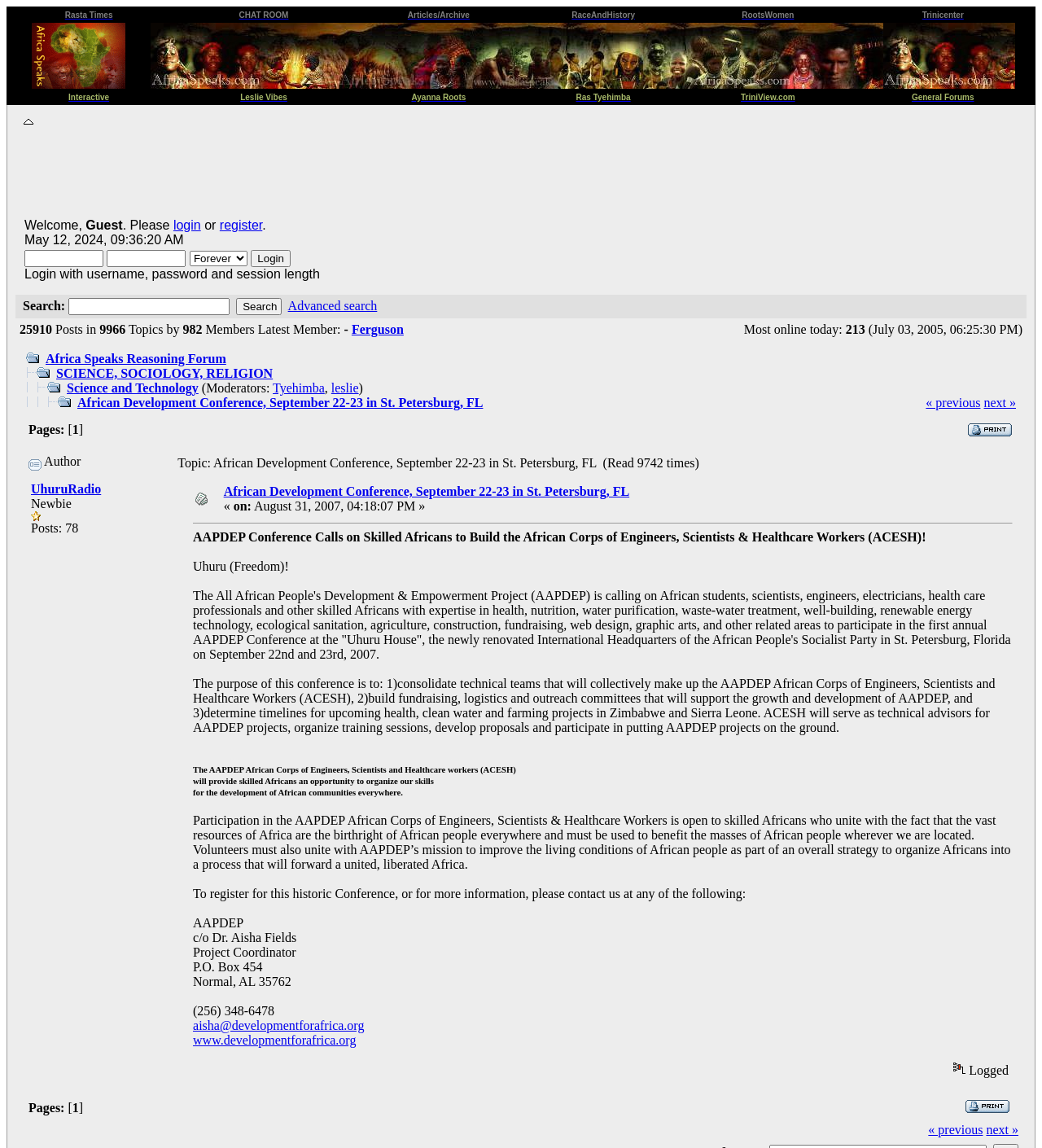Could you please study the image and provide a detailed answer to the question:
What is the most online today?

I found the most online today by looking at the text 'Most online today: 213 (July 03, 2005, 06:25:30 PM)'.